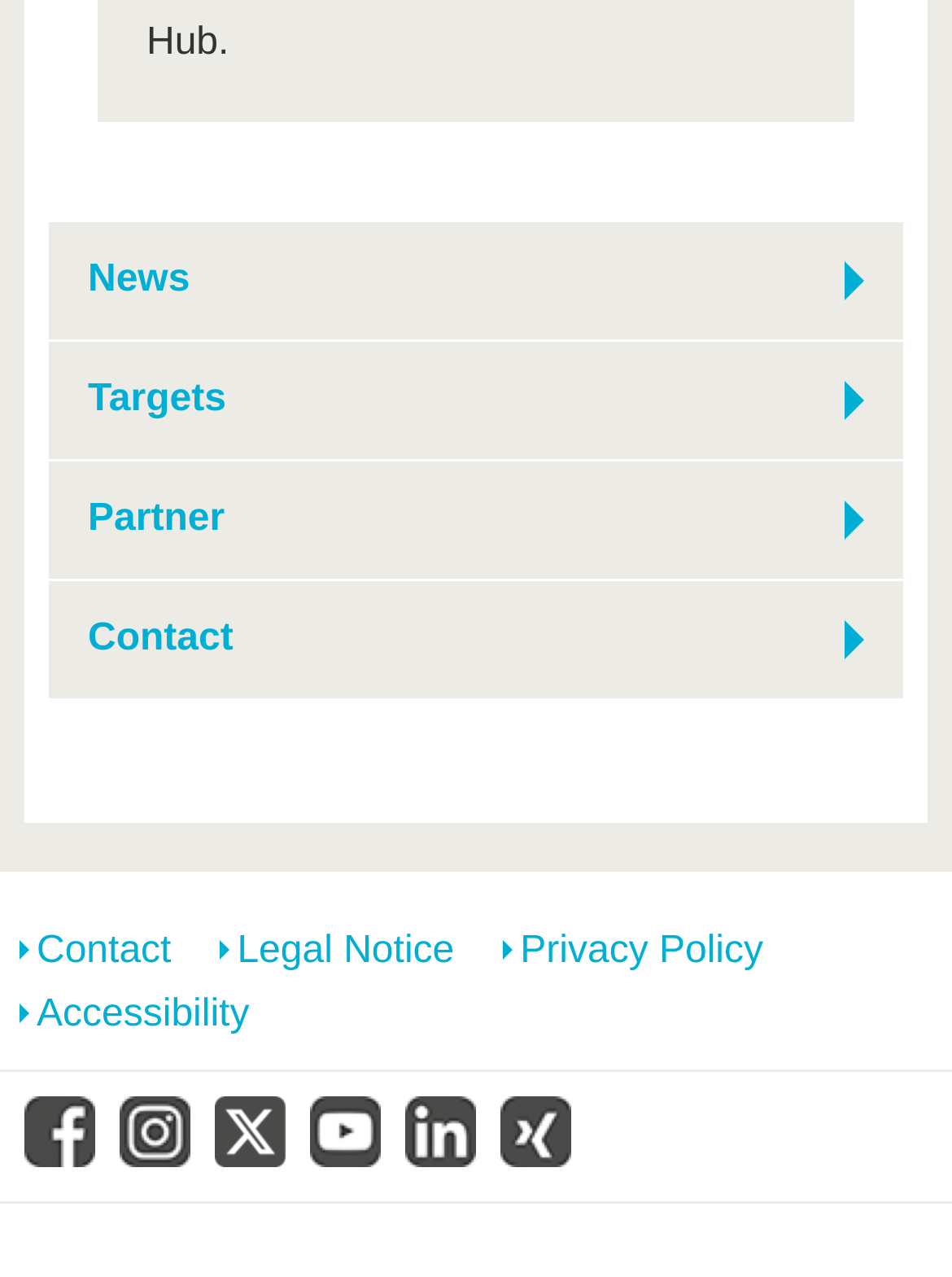Can you pinpoint the bounding box coordinates for the clickable element required for this instruction: "Go to Targets"? The coordinates should be four float numbers between 0 and 1, i.e., [left, top, right, bottom].

[0.051, 0.268, 0.949, 0.36]